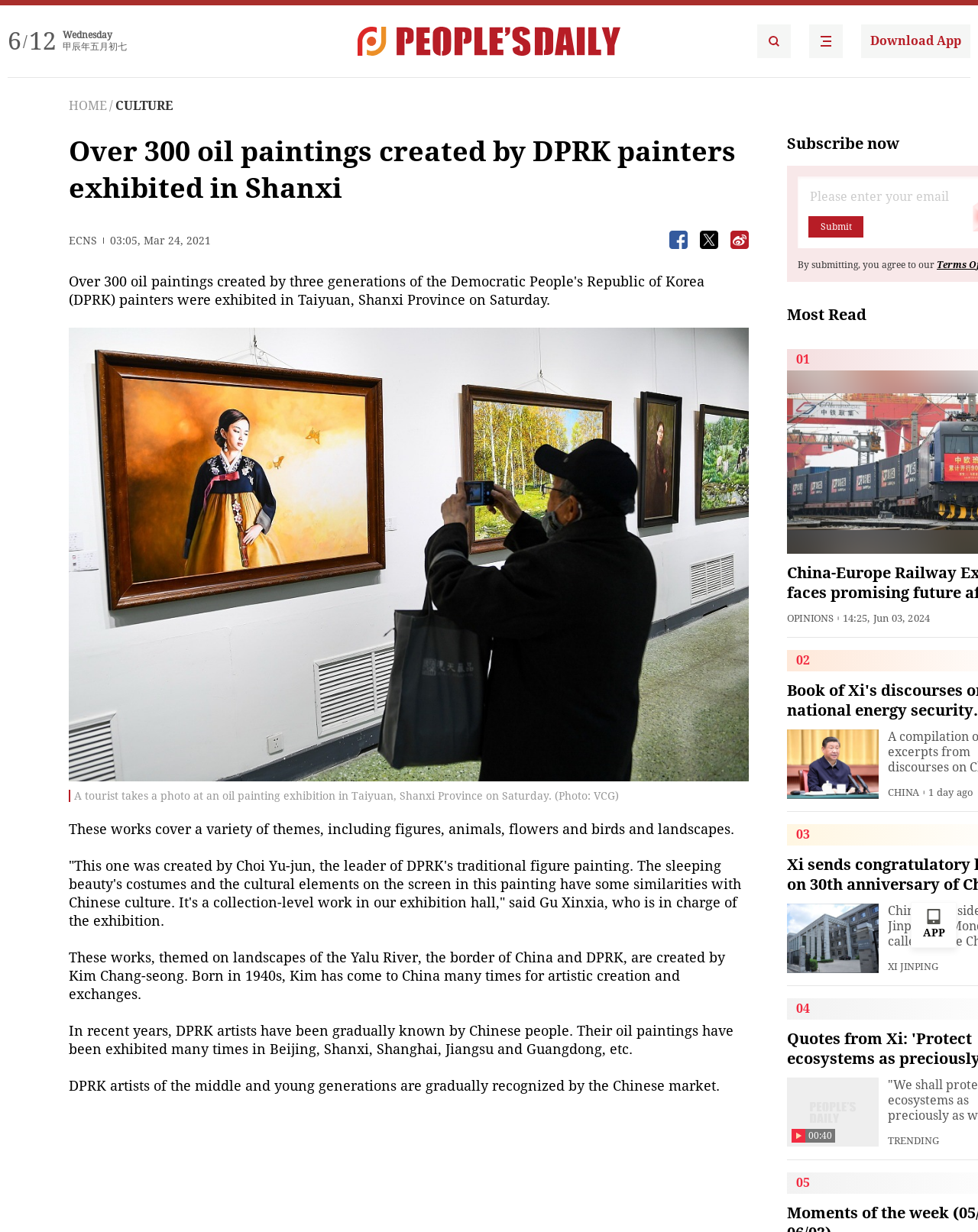Extract the bounding box of the UI element described as: "HOME".

[0.07, 0.08, 0.109, 0.092]